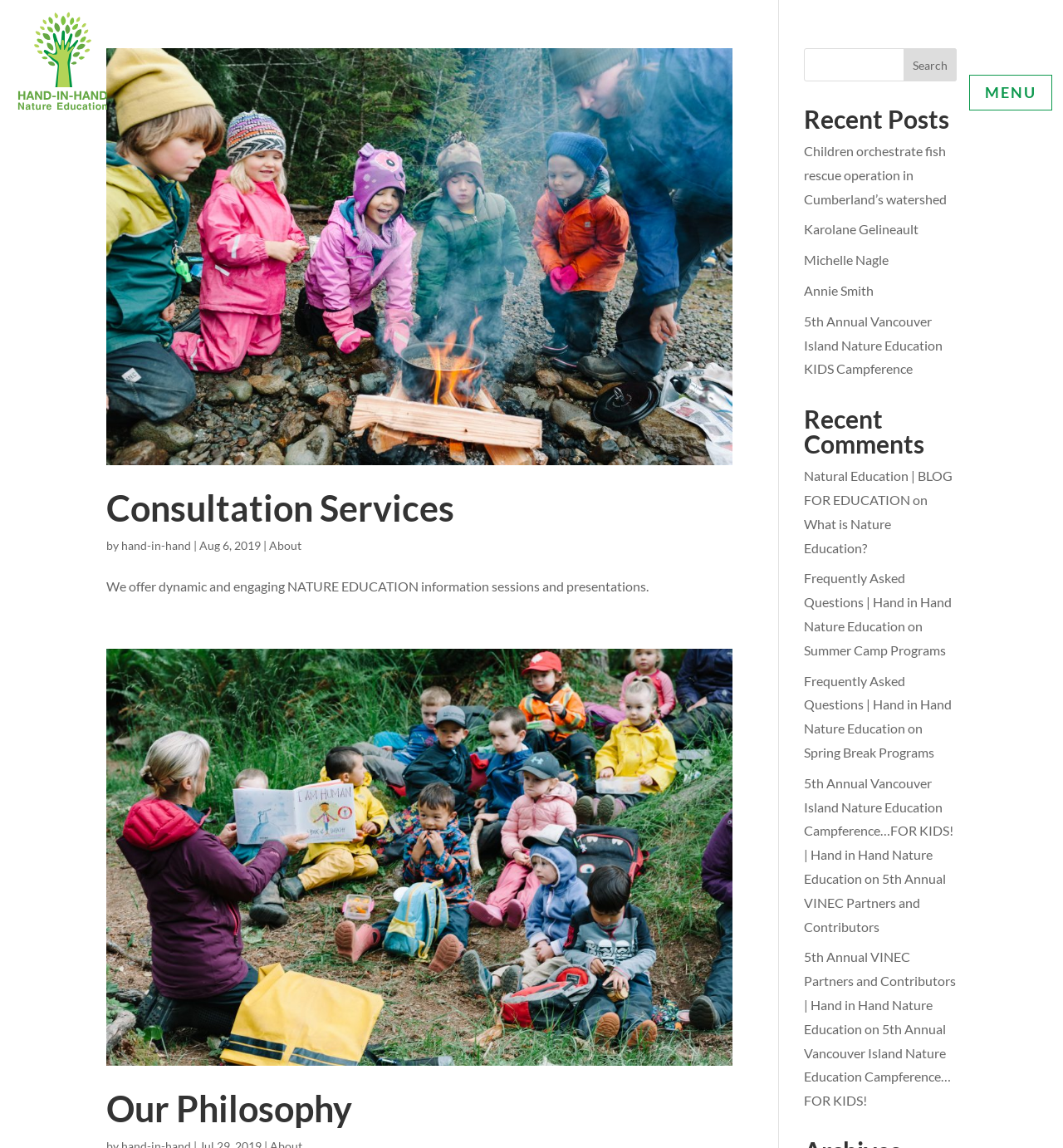Pinpoint the bounding box coordinates of the clickable area needed to execute the instruction: "Click the MENU link". The coordinates should be specified as four float numbers between 0 and 1, i.e., [left, top, right, bottom].

[0.912, 0.065, 0.99, 0.097]